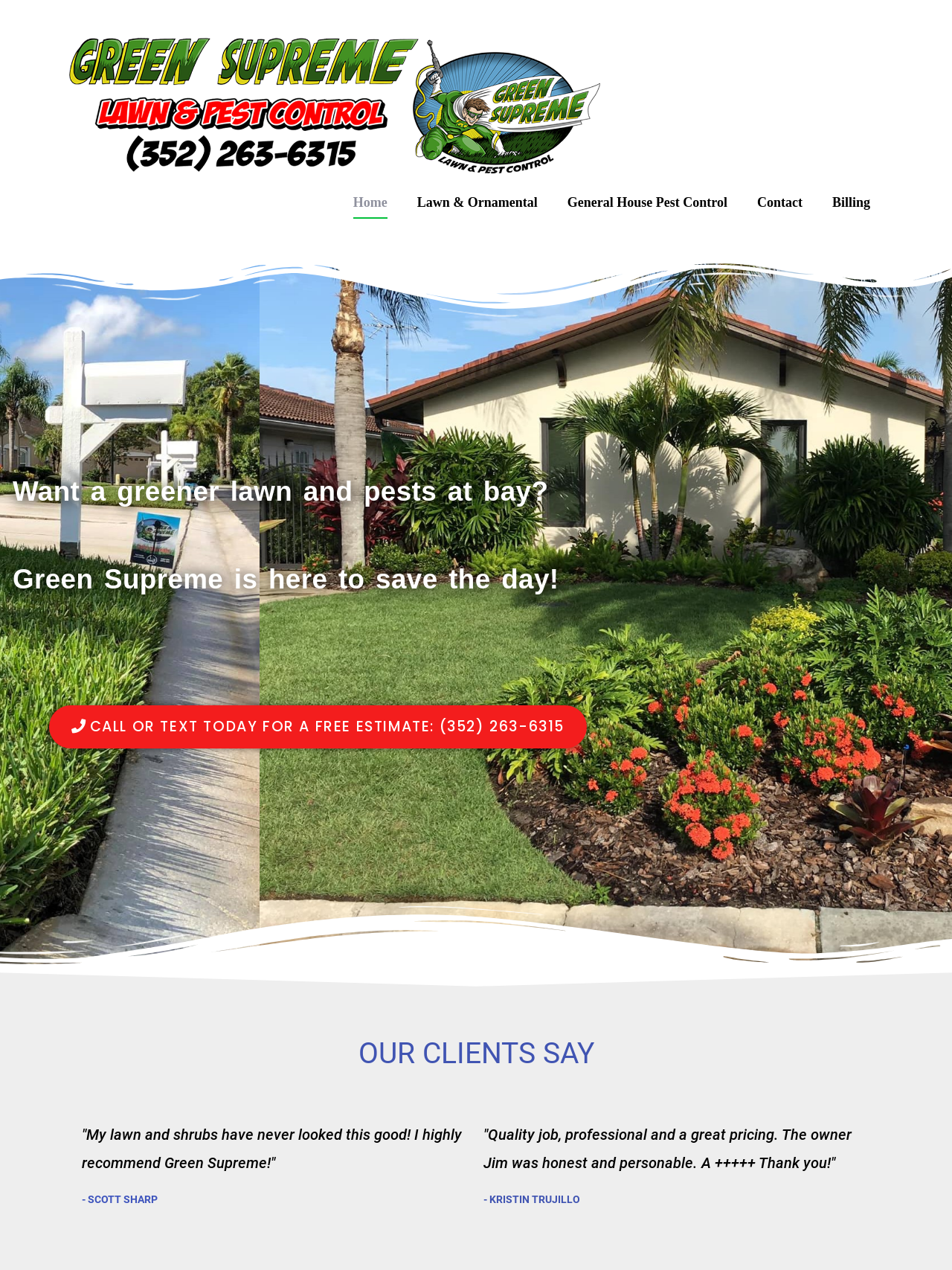Identify the bounding box of the UI component described as: "title="Green Supreme"".

[0.07, 0.076, 0.633, 0.088]